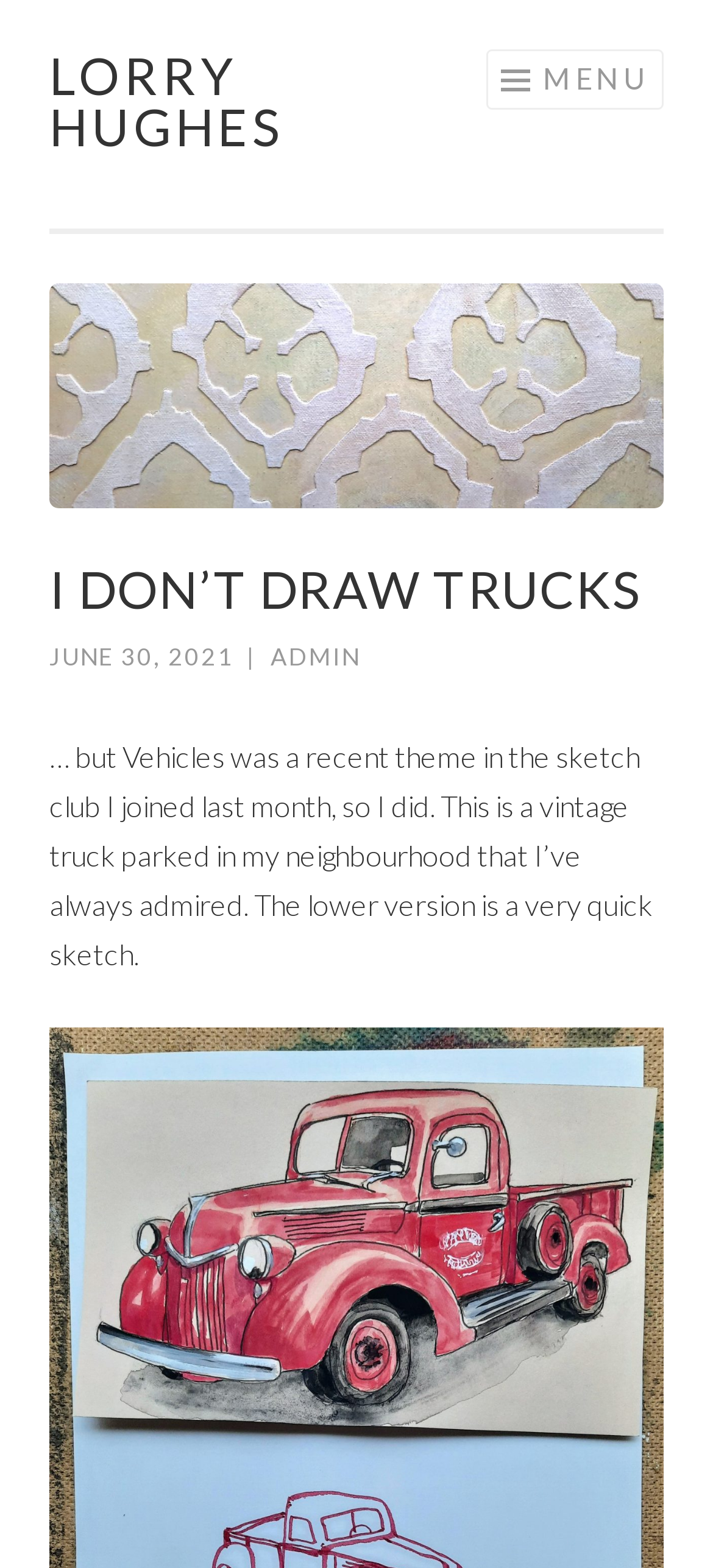What is the date of the post?
Look at the image and respond with a one-word or short phrase answer.

June 30, 2021